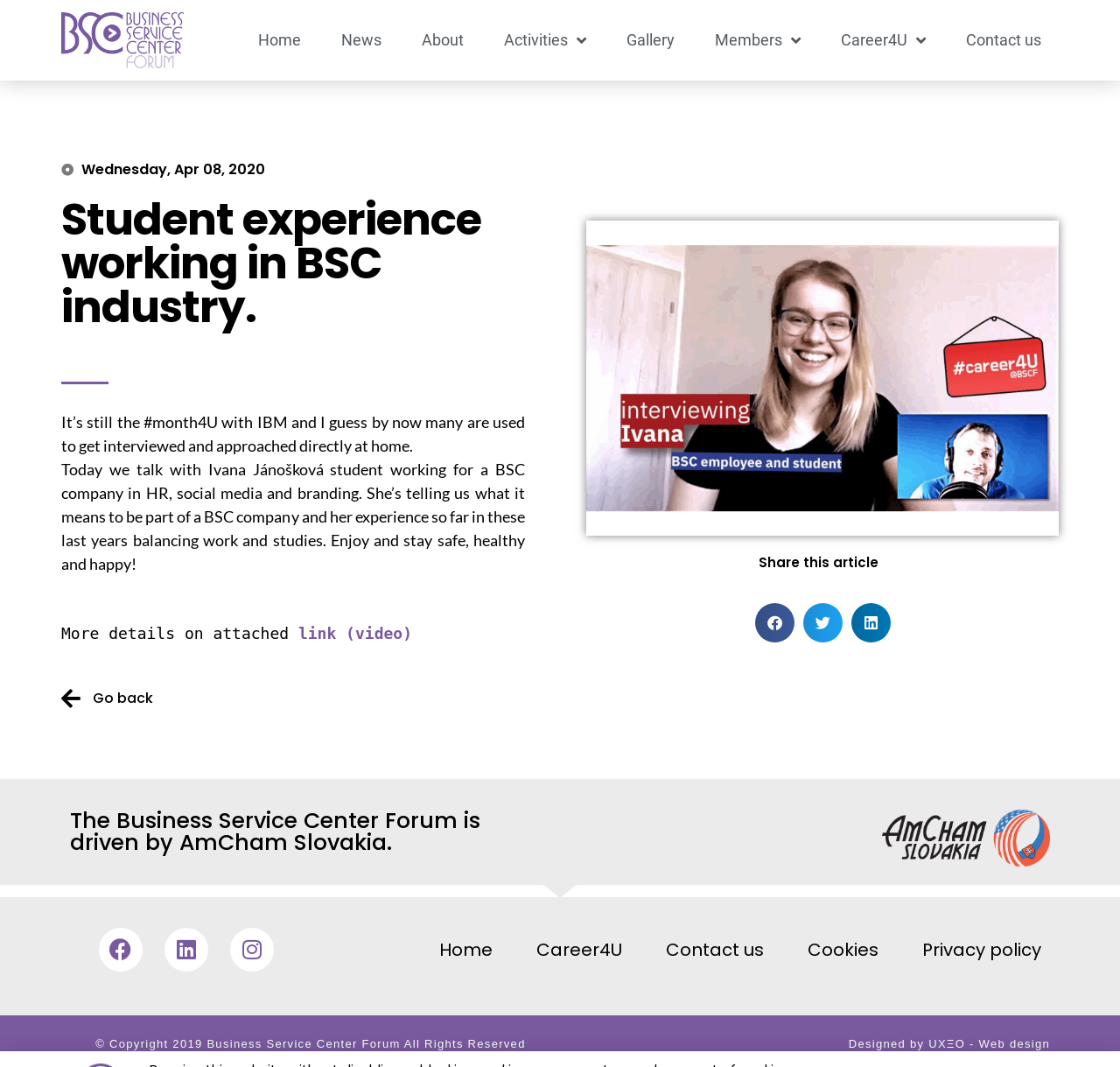Given the element description link (video), specify the bounding box coordinates of the corresponding UI element in the format (top-left x, top-left y, bottom-right x, bottom-right y). All values must be between 0 and 1.

[0.266, 0.585, 0.368, 0.602]